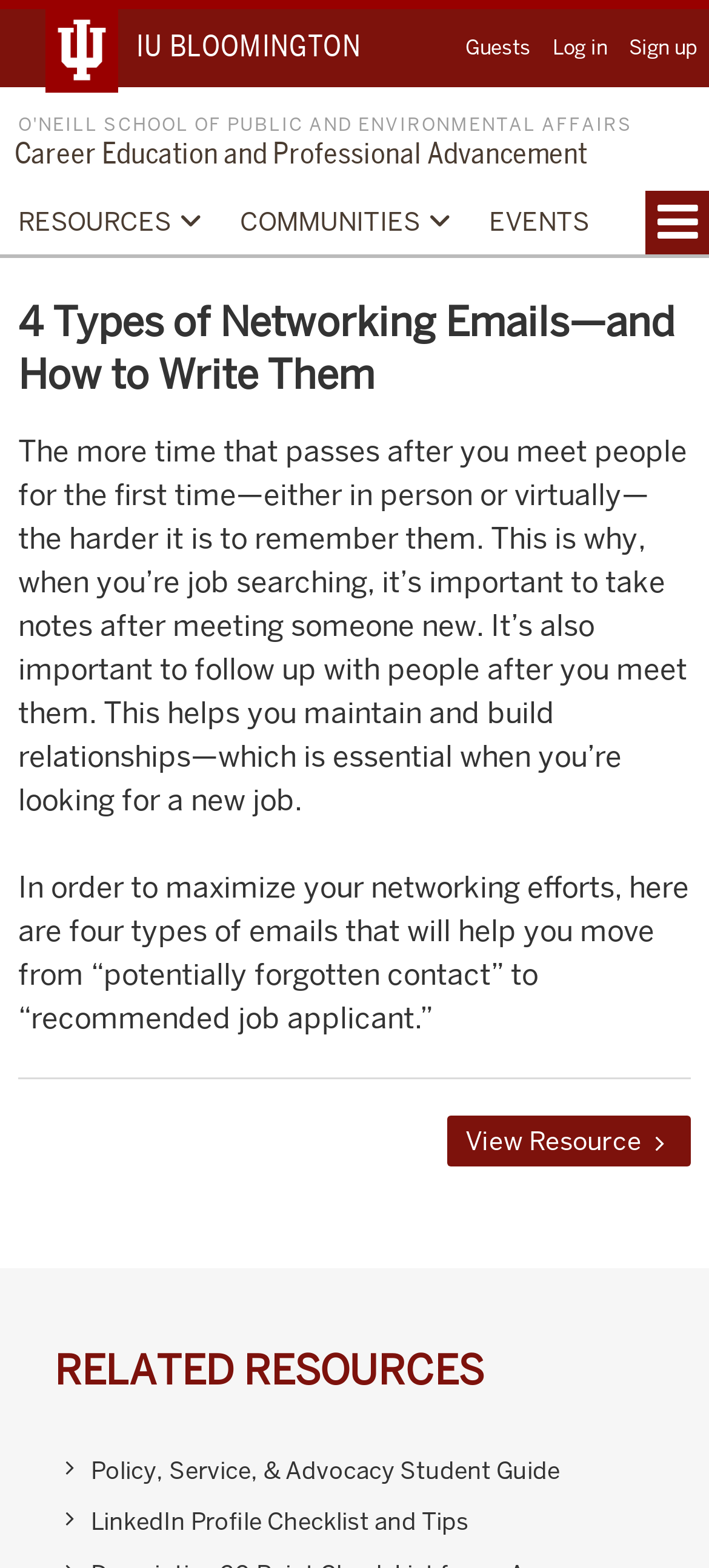What is the purpose of taking notes after meeting someone new? Please answer the question using a single word or phrase based on the image.

To remember them